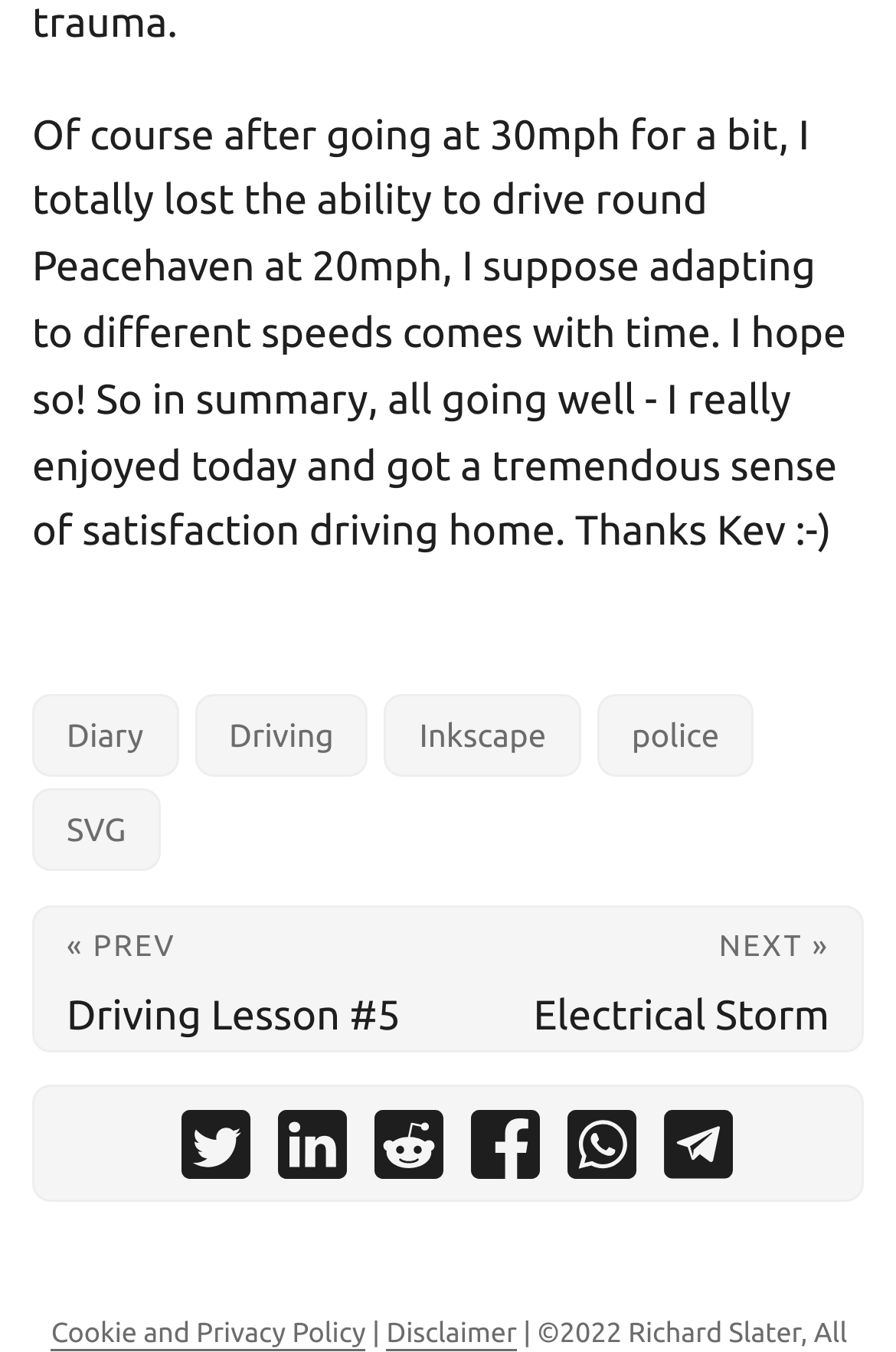Provide a brief response in the form of a single word or phrase:
How many social media platforms can the driving lesson be shared on?

6